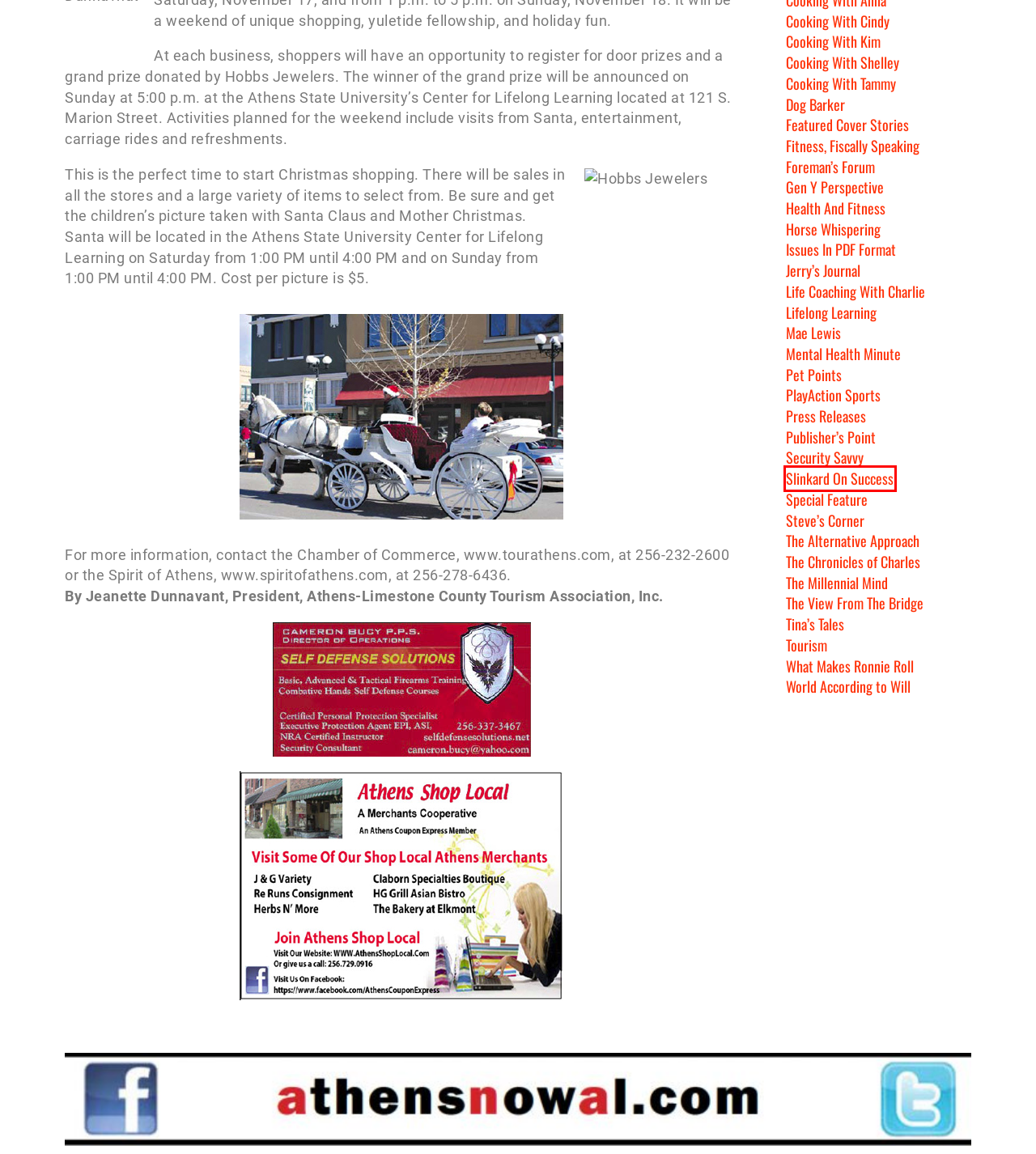A screenshot of a webpage is provided, featuring a red bounding box around a specific UI element. Identify the webpage description that most accurately reflects the new webpage after interacting with the selected element. Here are the candidates:
A. Health And Fitness – Athens Now Archives
B. Cooking With Shelley – Athens Now Archives
C. Lifelong Learning – Athens Now Archives
D. Slinkard On Success – Athens Now Archives
E. Tina’s Tales – Athens Now Archives
F. Featured Cover Stories – Athens Now Archives
G. Dog Barker – Athens Now Archives
H. PlayAction Sports – Athens Now Archives

D